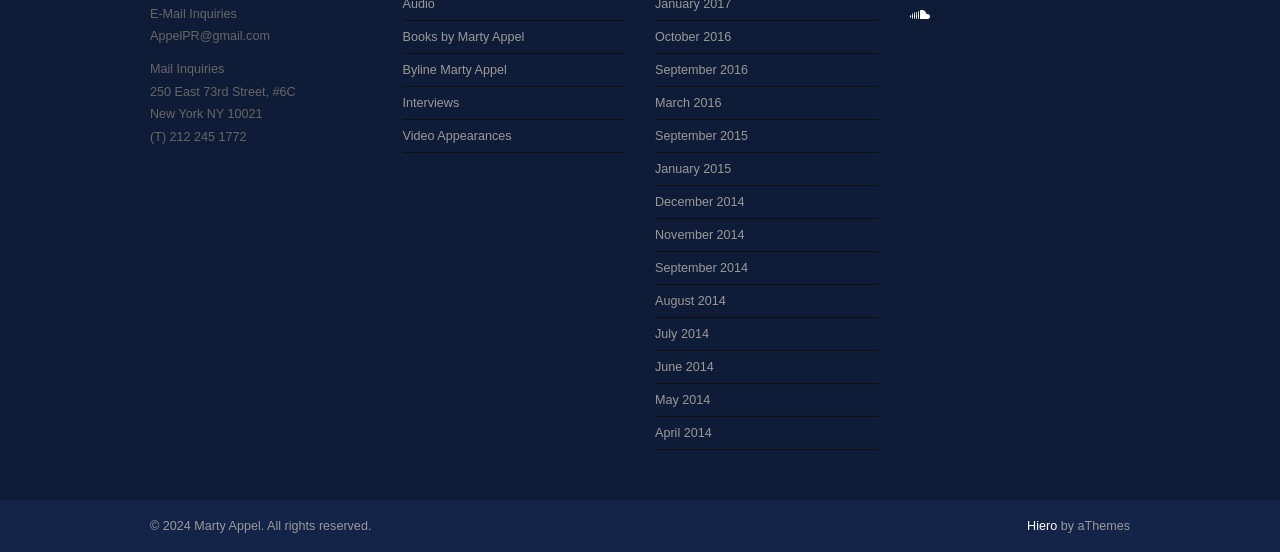Please give the bounding box coordinates of the area that should be clicked to fulfill the following instruction: "Check out October 2016". The coordinates should be in the format of four float numbers from 0 to 1, i.e., [left, top, right, bottom].

[0.512, 0.054, 0.571, 0.079]